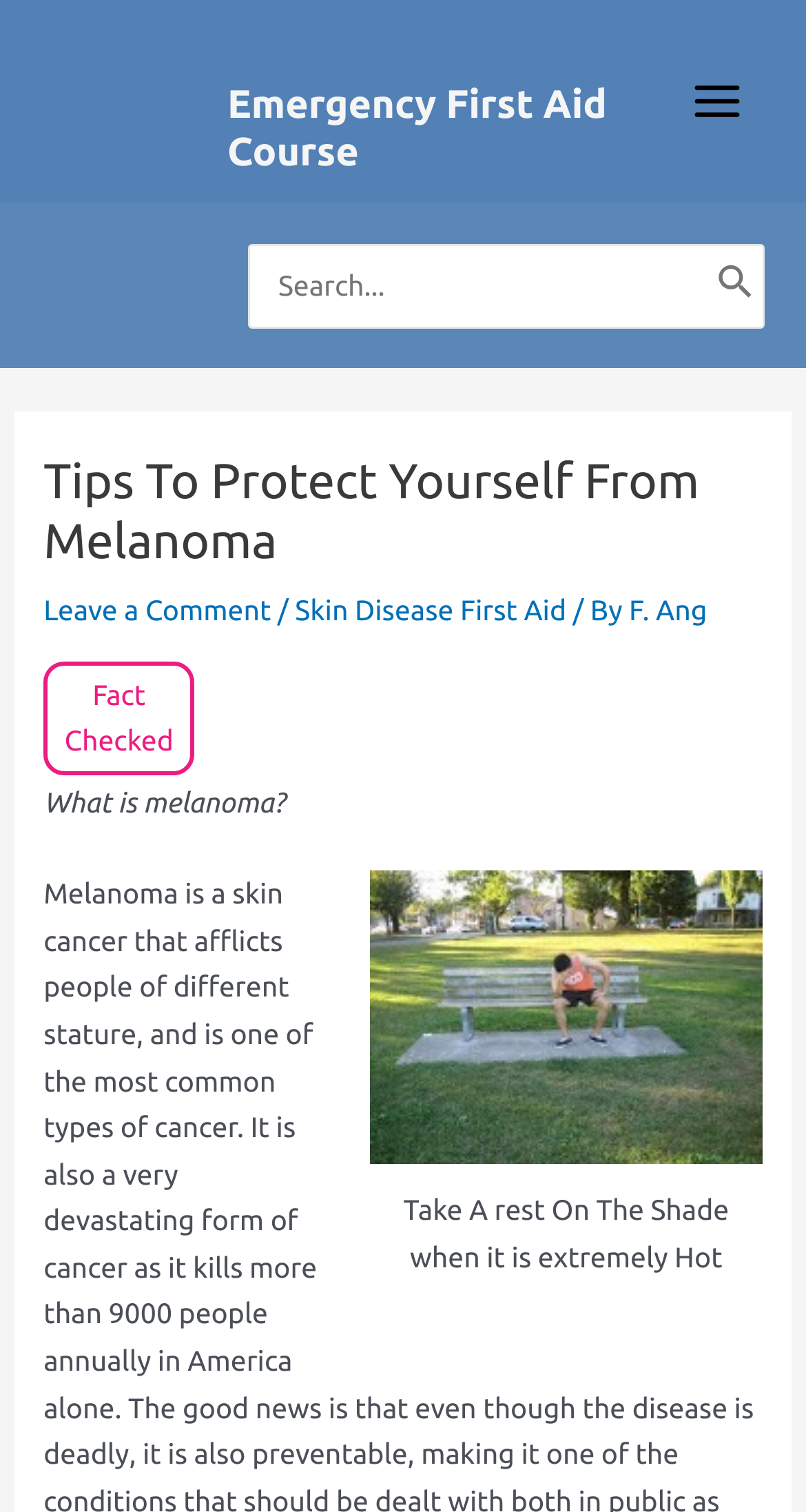Determine the bounding box coordinates of the clickable area required to perform the following instruction: "Read the article 'Tips To Protect Yourself From Melanoma'". The coordinates should be represented as four float numbers between 0 and 1: [left, top, right, bottom].

[0.054, 0.3, 0.946, 0.378]